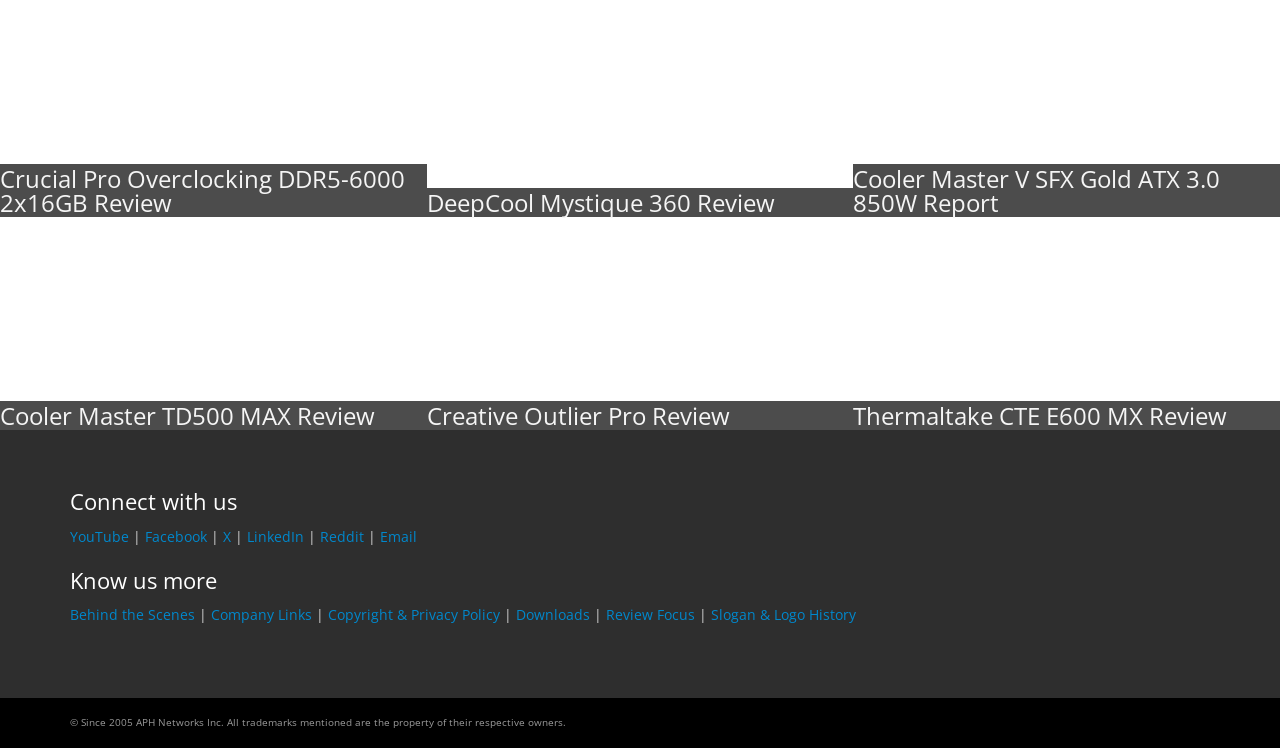Can you specify the bounding box coordinates of the area that needs to be clicked to fulfill the following instruction: "View the Creative Outlier Pro review"?

[0.333, 0.533, 0.57, 0.577]